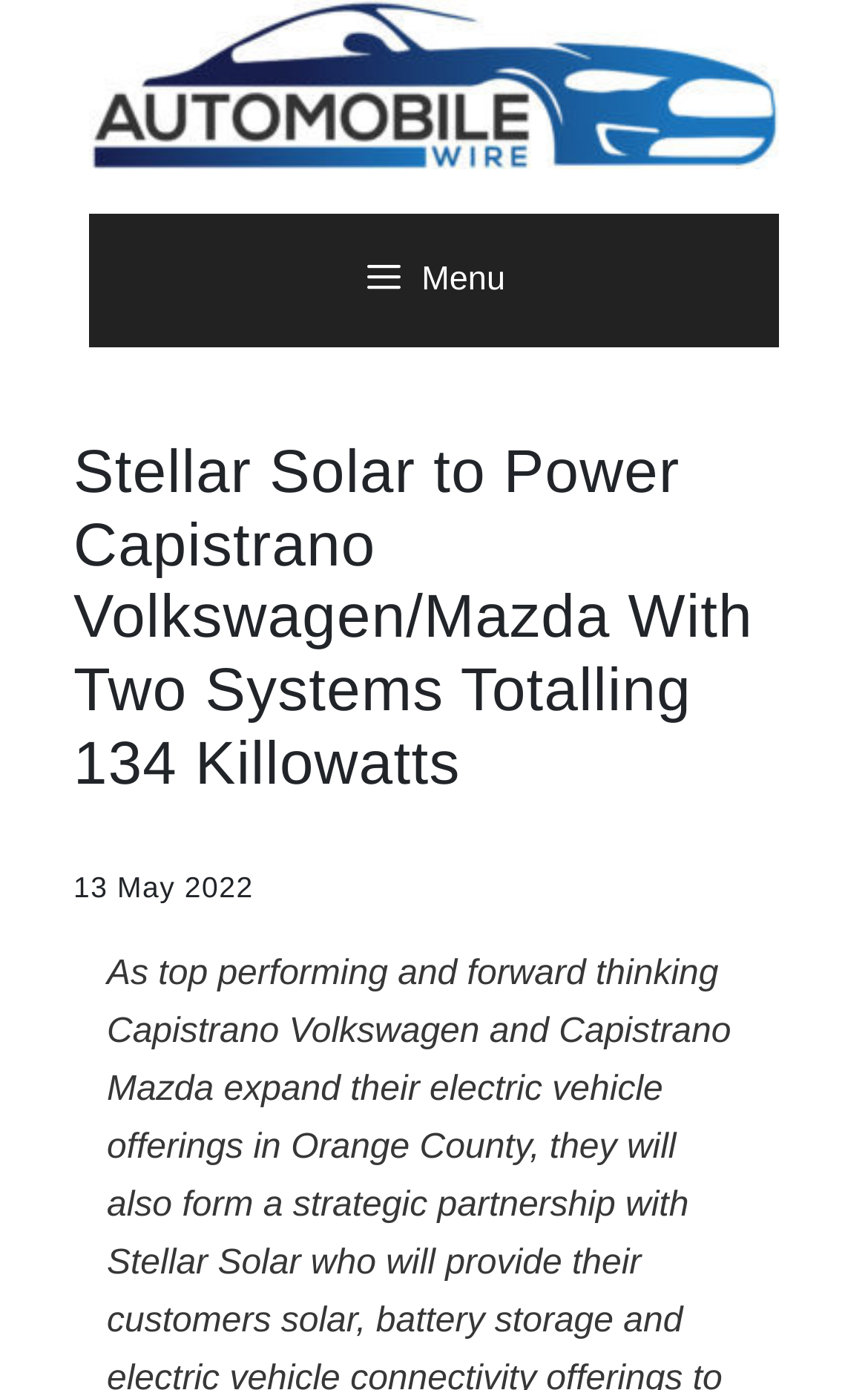Describe the webpage in detail, including text, images, and layout.

The webpage appears to be an article or news page, with a prominent banner at the top that spans the entire width of the page, taking up about a quarter of the screen. The banner contains a link to "Automobile Wire" with an accompanying image on the left side. Below the banner, there is a navigation menu labeled "Primary" that is collapsed by default, indicated by a button with a menu icon.

The main content of the page is headed by a large heading that reads "Stellar Solar to Power Capistrano Volkswagen/Mazda With Two Systems Totalling 134 Killowatts", which is centered near the top of the page. Below the heading, there is a date "13 May 2022" displayed in a smaller font.

The main article text begins below the date, with a paragraph that spans about two-thirds of the page width. The text describes how Capistrano Volkswagen and Capistrano Mazda, as top performers and forward thinkers, are expanding their electric vehicle offerings in Orange County. The text is divided into four separate blocks, with the phrases "Capistrano Mazda", "expand their electric vehicle offerings in", and "Orange County" displayed on separate lines.

There are no other notable UI elements or images on the page besides the banner image and the menu icon. Overall, the page has a simple and clean layout, with a clear focus on the article content.